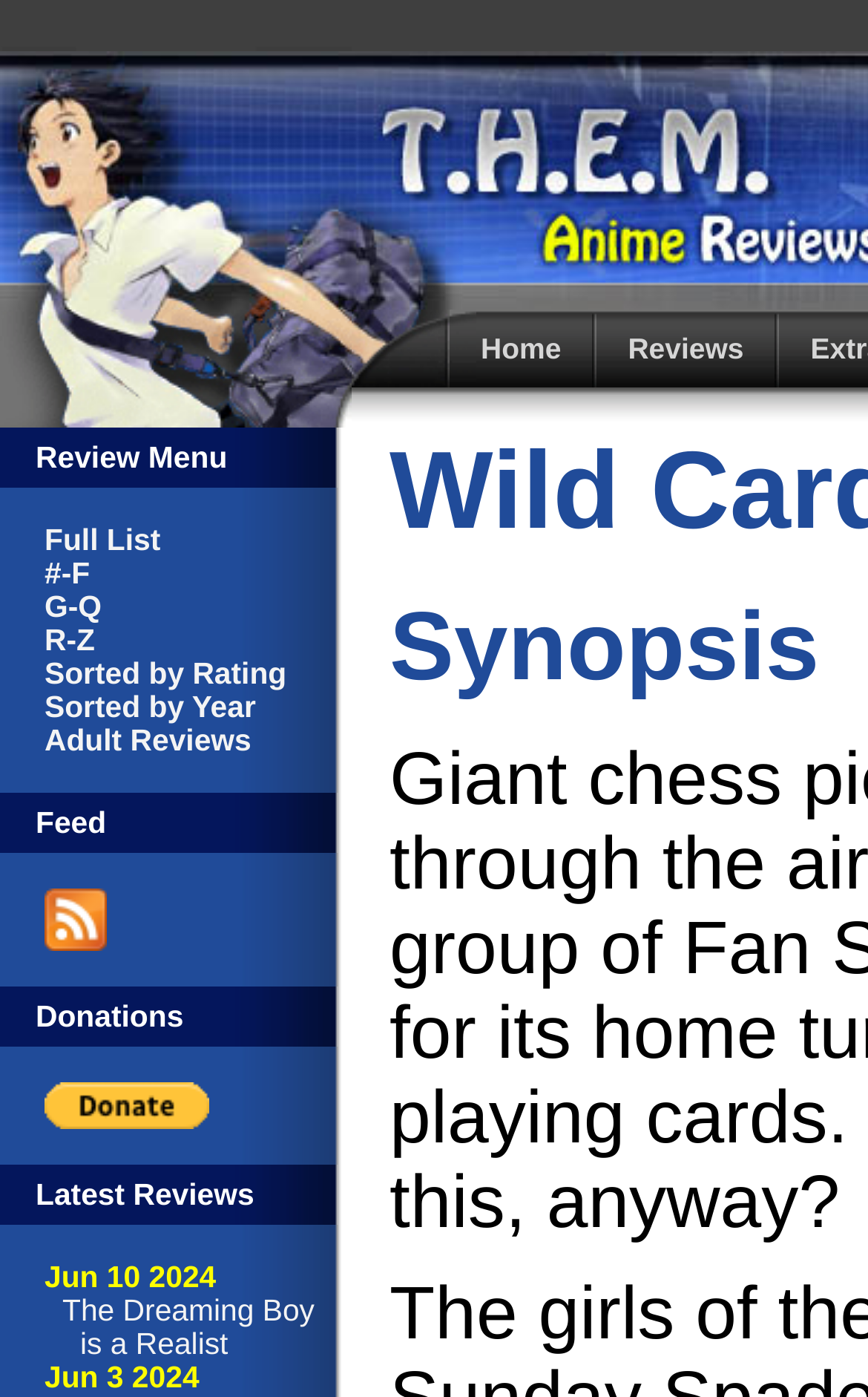What is the main navigation menu?
Please give a detailed and elaborate answer to the question based on the image.

The main navigation menu is located at the top of the webpage, consisting of two main tabs: 'Home' and 'Reviews', which are likely to be the primary sections of the website.